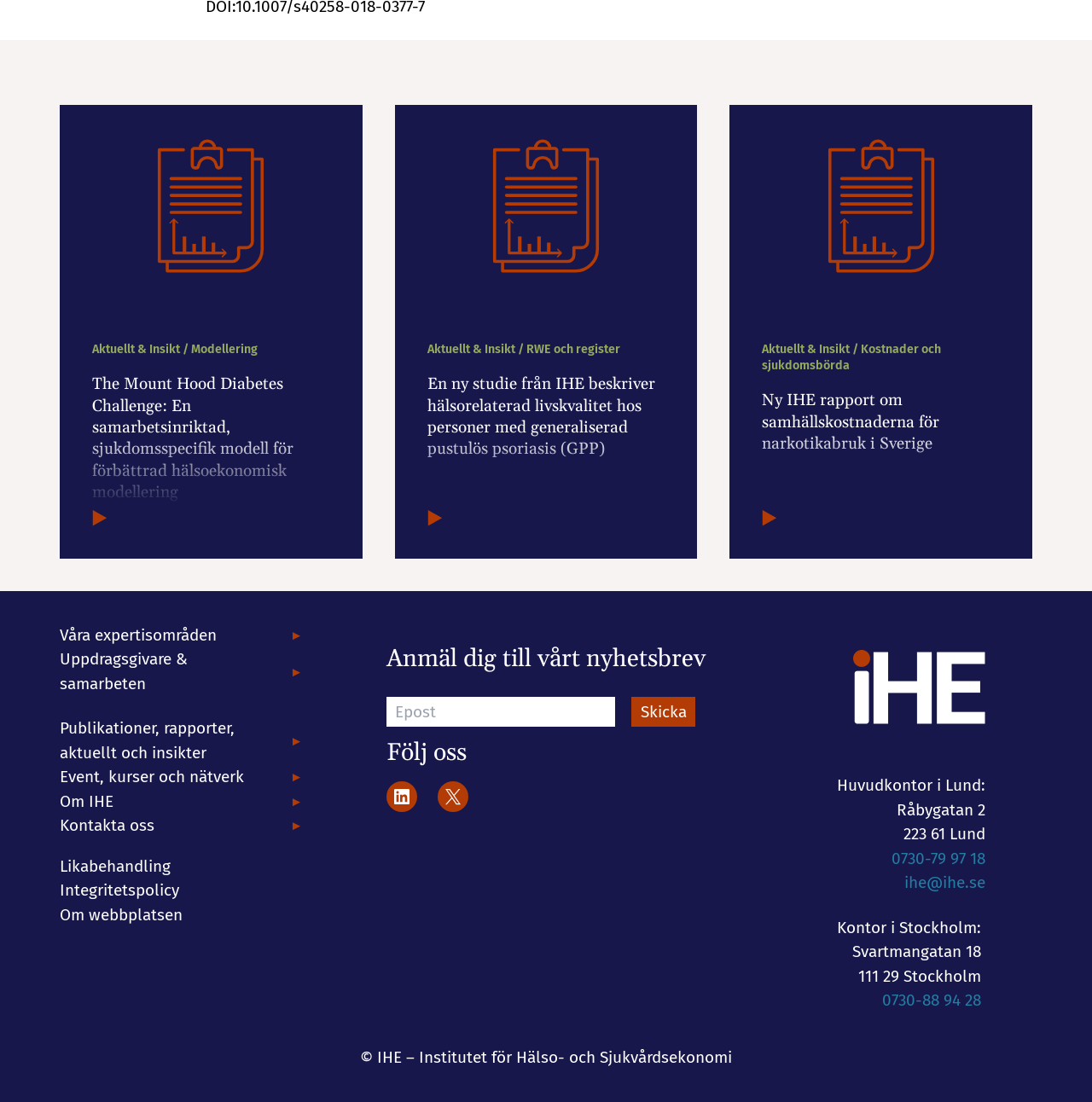Identify the bounding box coordinates of the region that needs to be clicked to carry out this instruction: "Click the link to read about The Mount Hood Diabetes Challenge". Provide these coordinates as four float numbers ranging from 0 to 1, i.e., [left, top, right, bottom].

[0.055, 0.095, 0.332, 0.507]